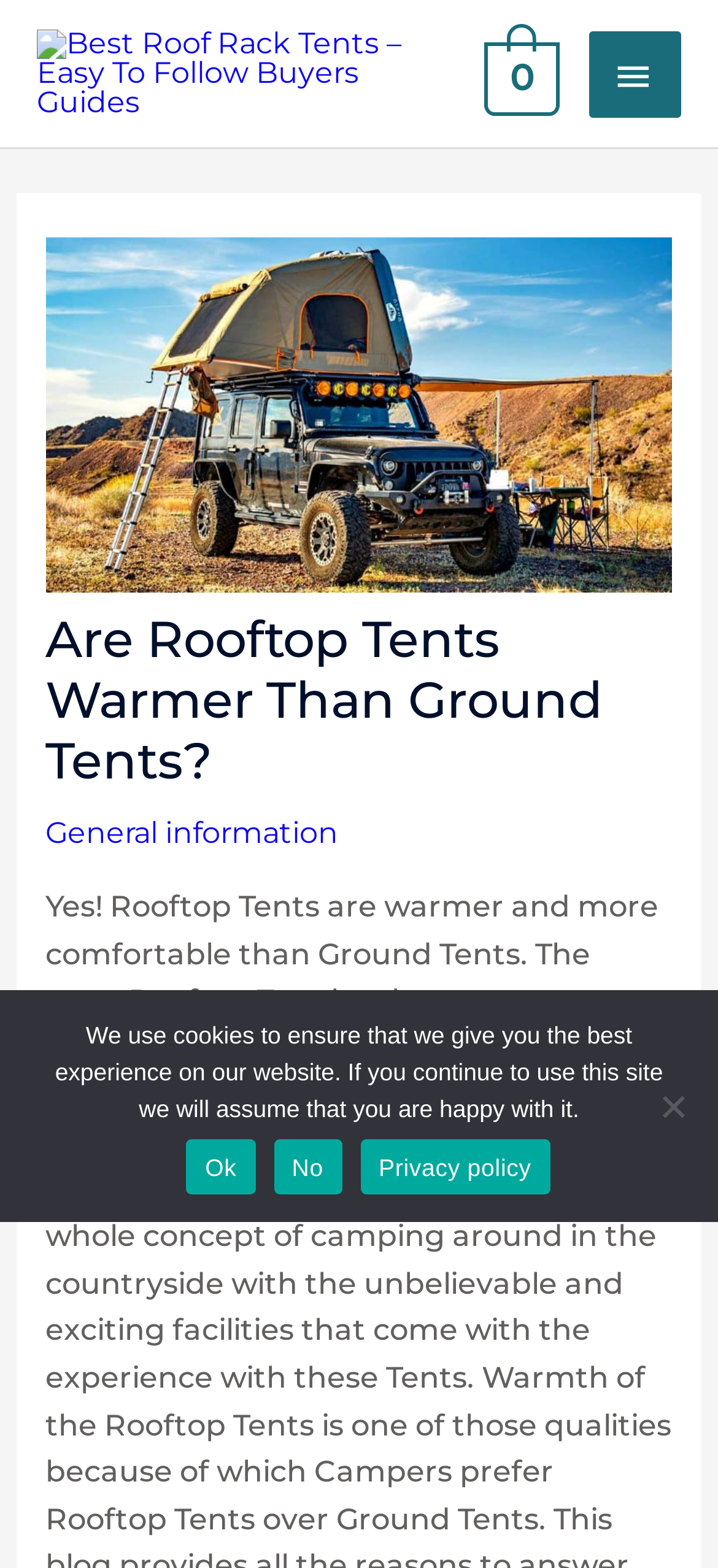Extract the bounding box coordinates for the UI element described by the text: "No". The coordinates should be in the form of [left, top, right, bottom] with values between 0 and 1.

[0.381, 0.727, 0.476, 0.762]